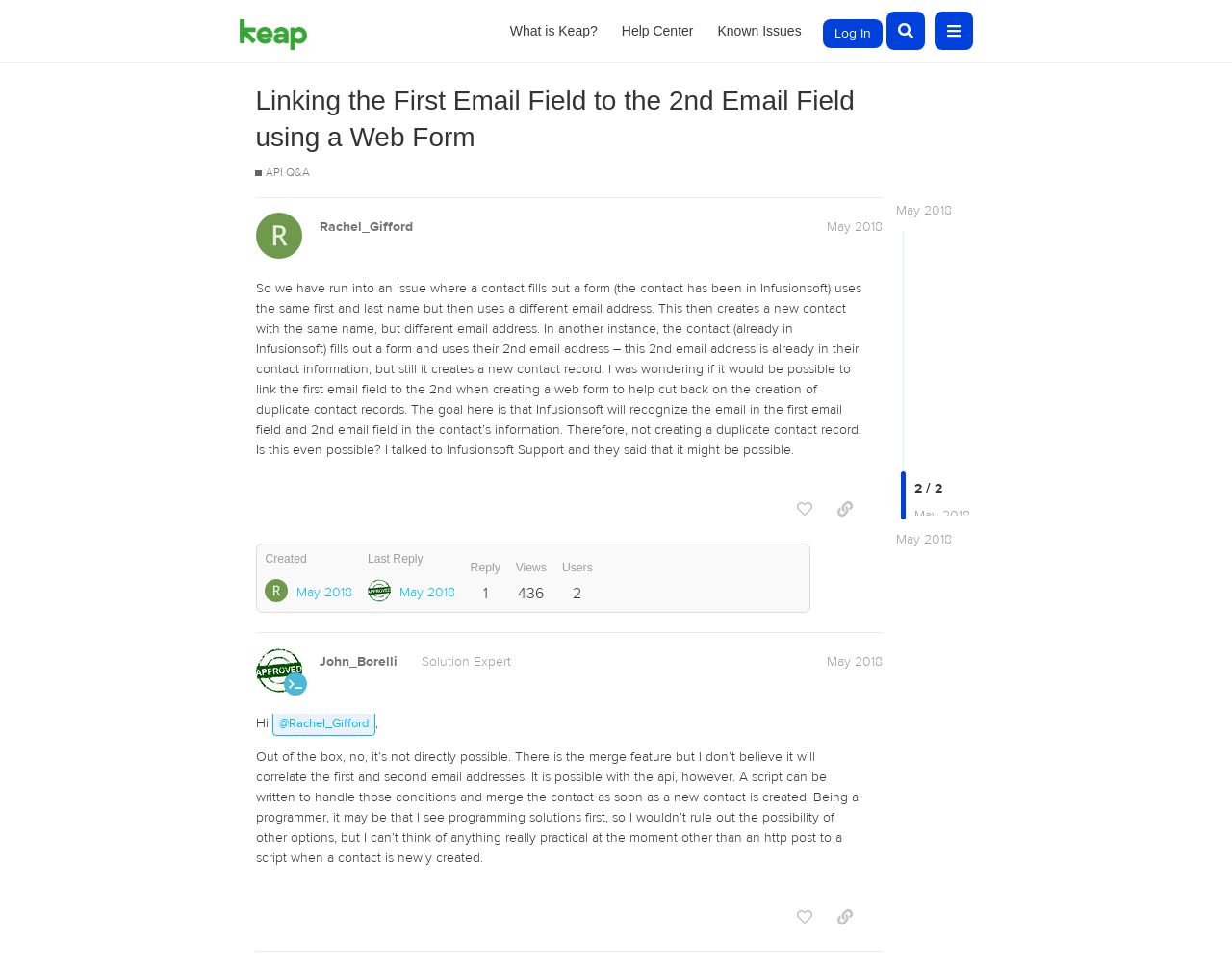Please determine the bounding box coordinates of the element to click in order to execute the following instruction: "Log in to the system". The coordinates should be four float numbers between 0 and 1, specified as [left, top, right, bottom].

[0.668, 0.02, 0.716, 0.05]